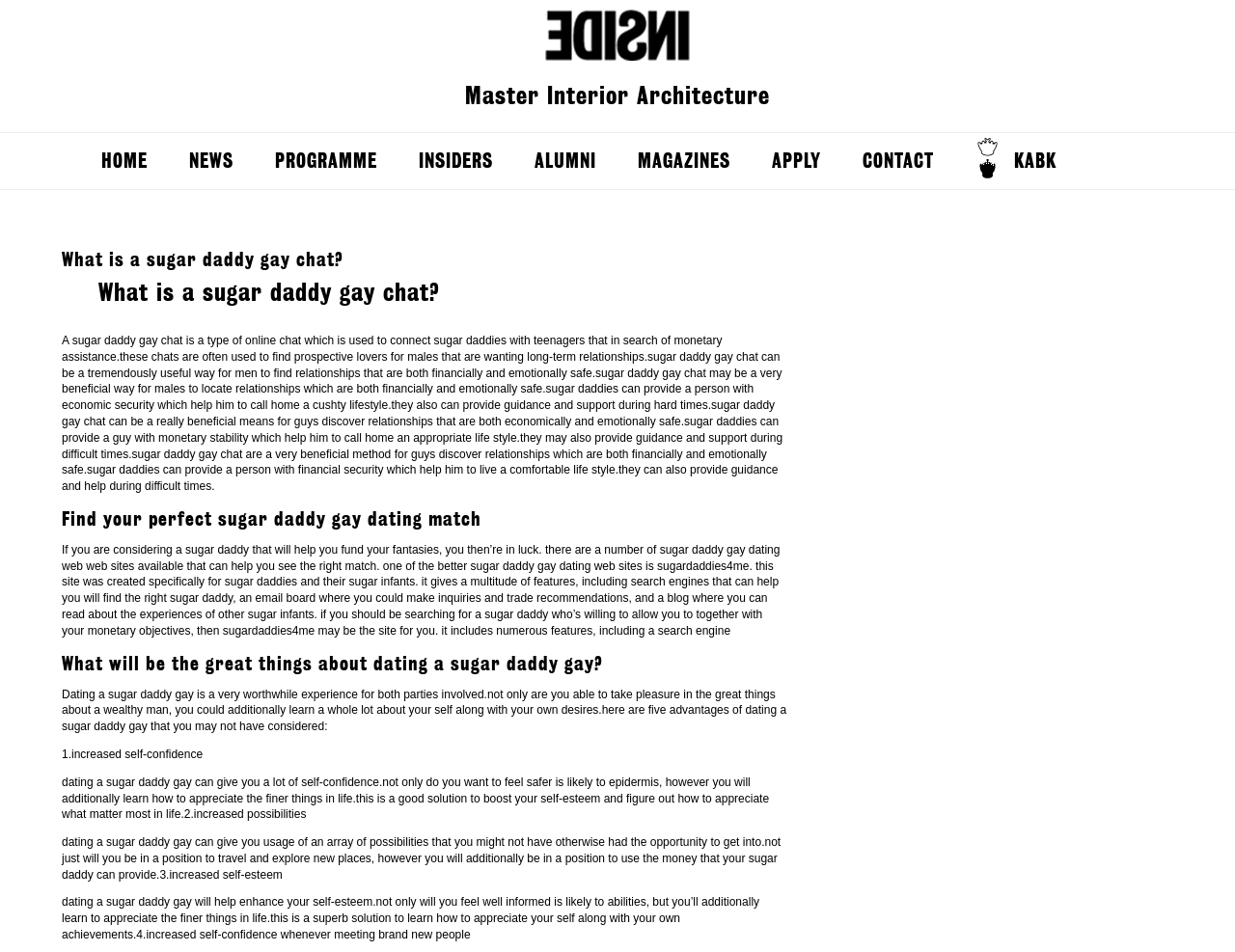Please specify the bounding box coordinates of the element that should be clicked to execute the given instruction: 'Click STUDIOS'. Ensure the coordinates are four float numbers between 0 and 1, expressed as [left, top, right, bottom].

[0.222, 0.199, 0.406, 0.249]